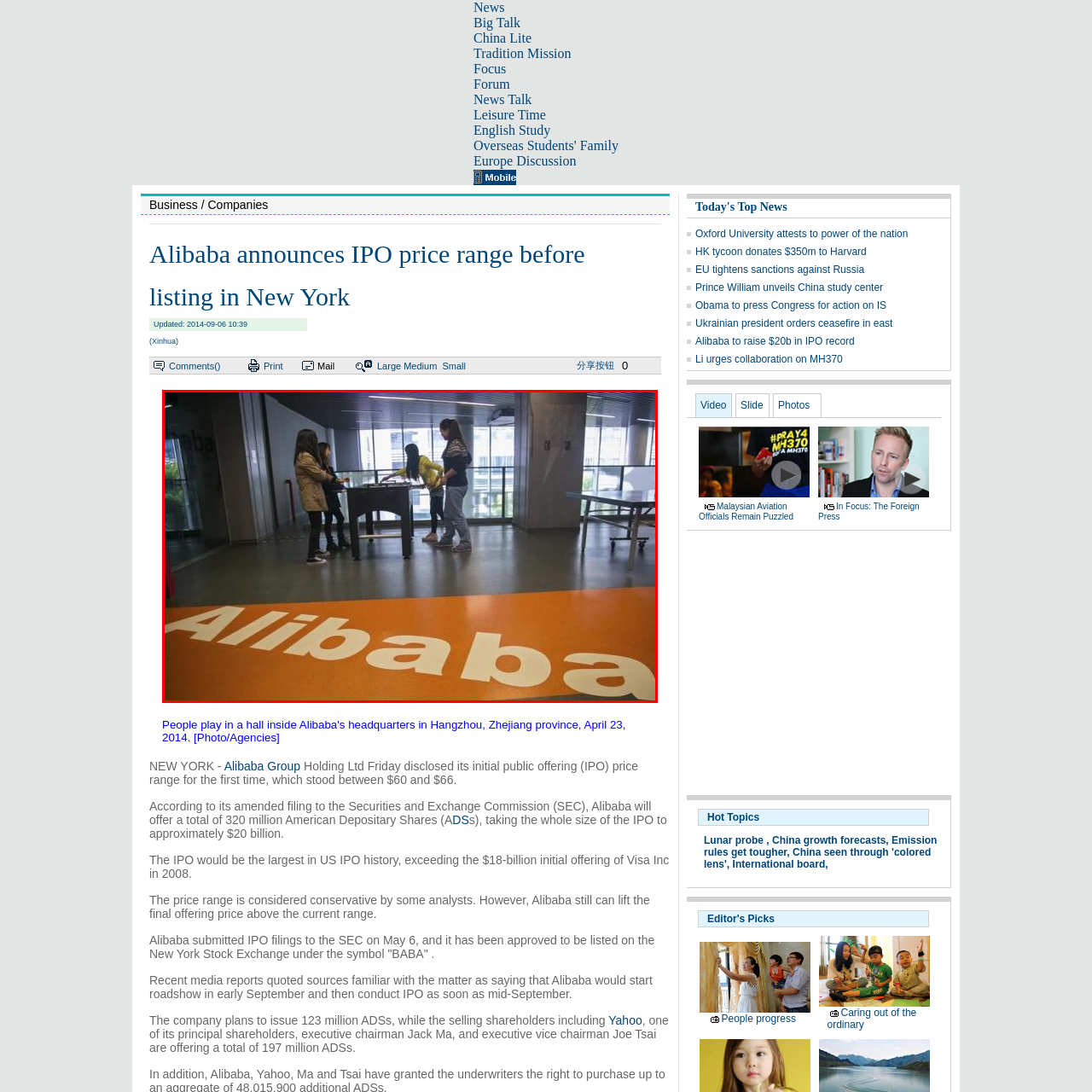Focus on the content within the red bounding box and answer this question using a single word or phrase: What type of game are the women playing?

Foosball